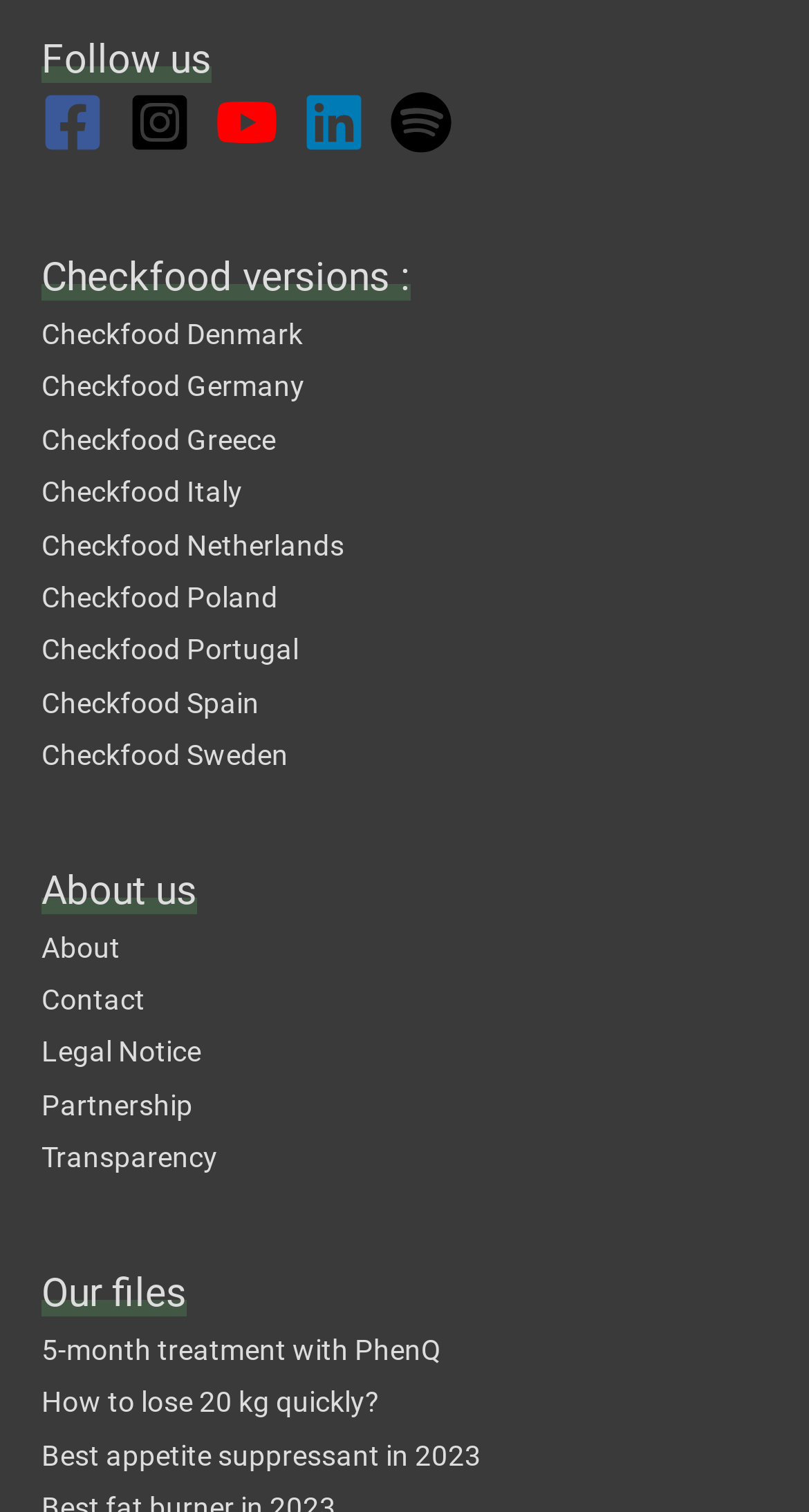Provide the bounding box coordinates of the area you need to click to execute the following instruction: "Read the article published on February 10, 2024".

None